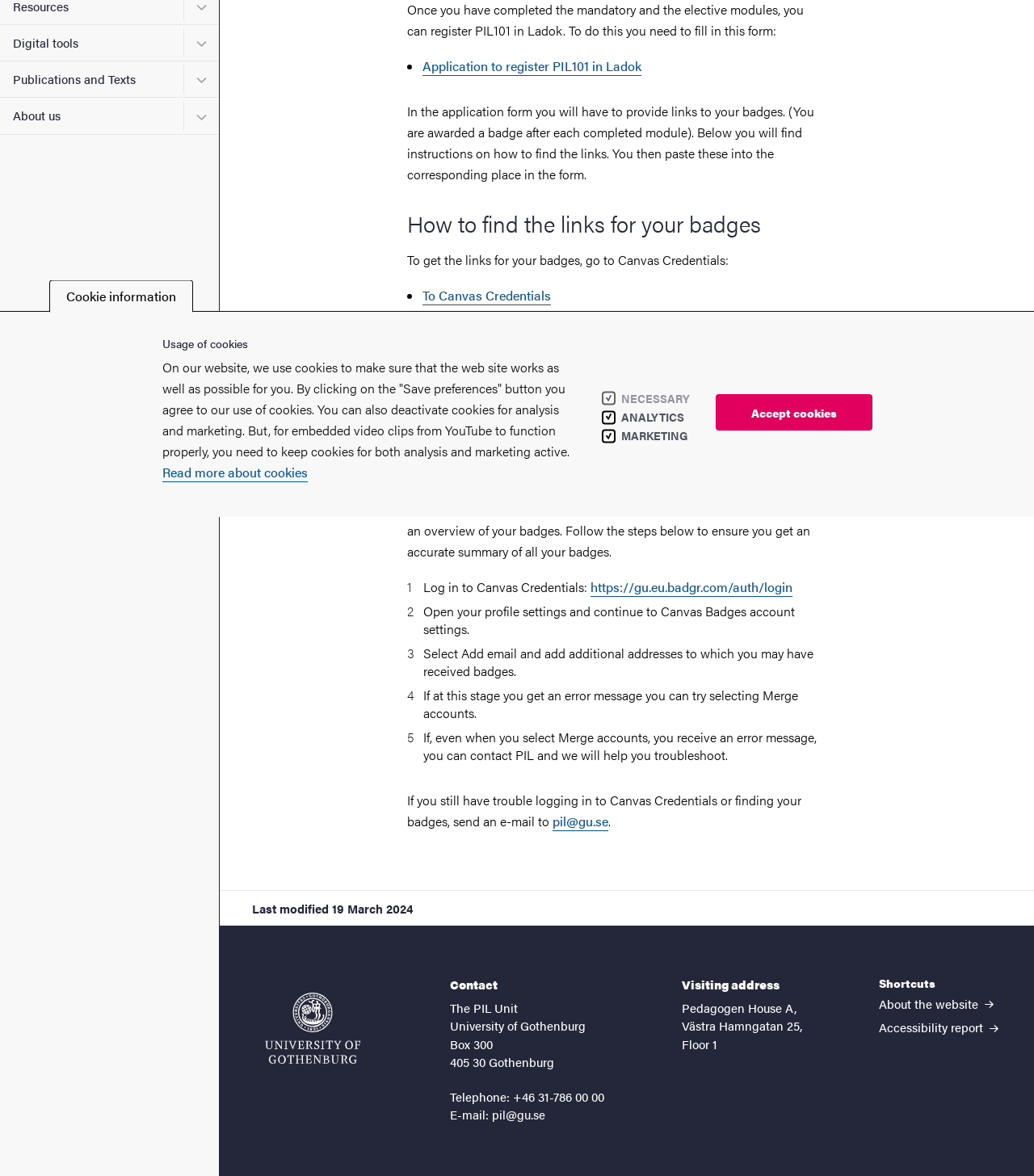Given the element description Publications and Texts, predict the bounding box coordinates for the UI element in the webpage screenshot. The format should be (top-left x, top-left y, bottom-right x, bottom-right y), and the values should be between 0 and 1.

[0.0, 0.052, 0.177, 0.083]